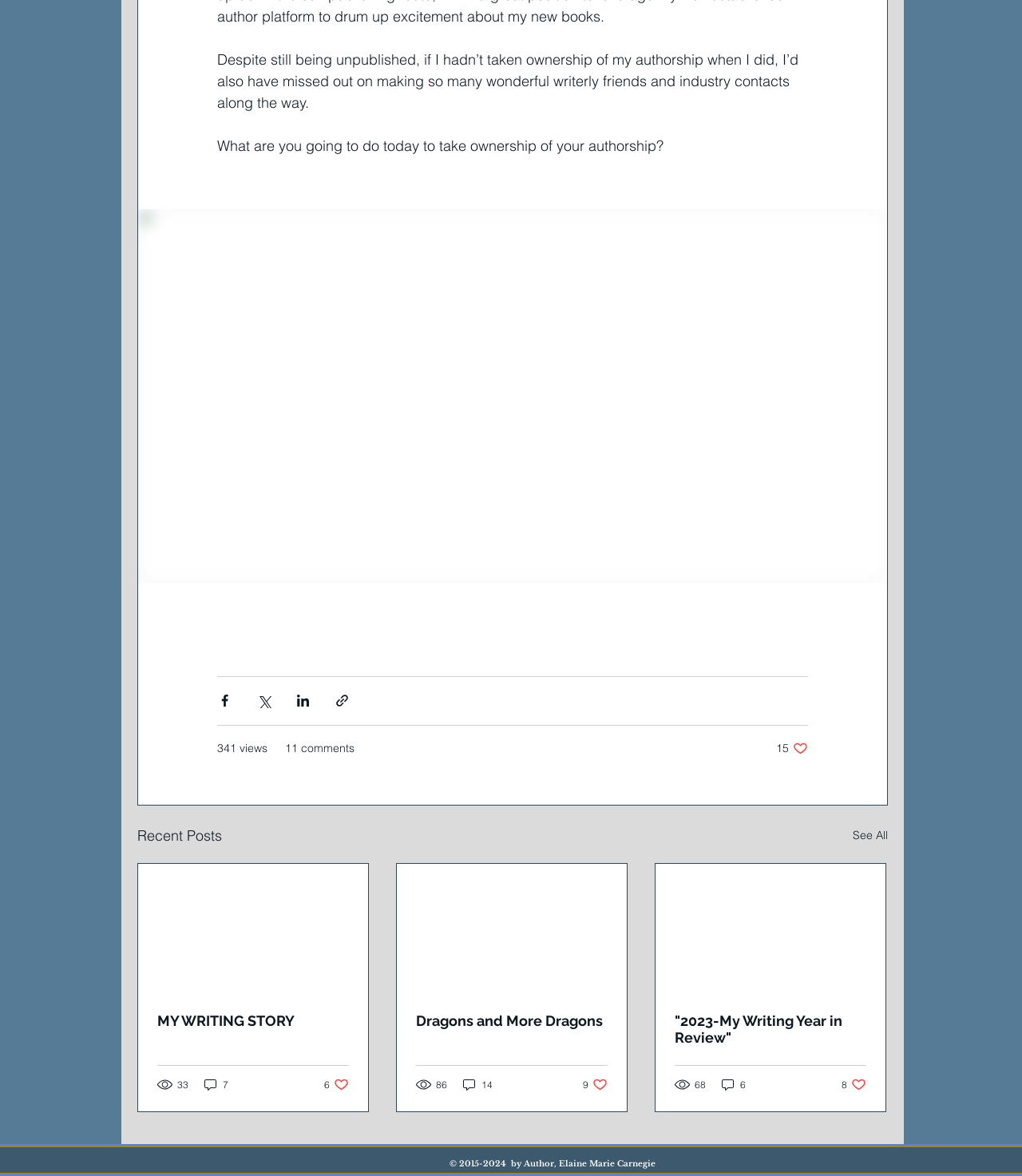Determine the bounding box coordinates of the UI element described by: "See All".

[0.834, 0.7, 0.869, 0.72]